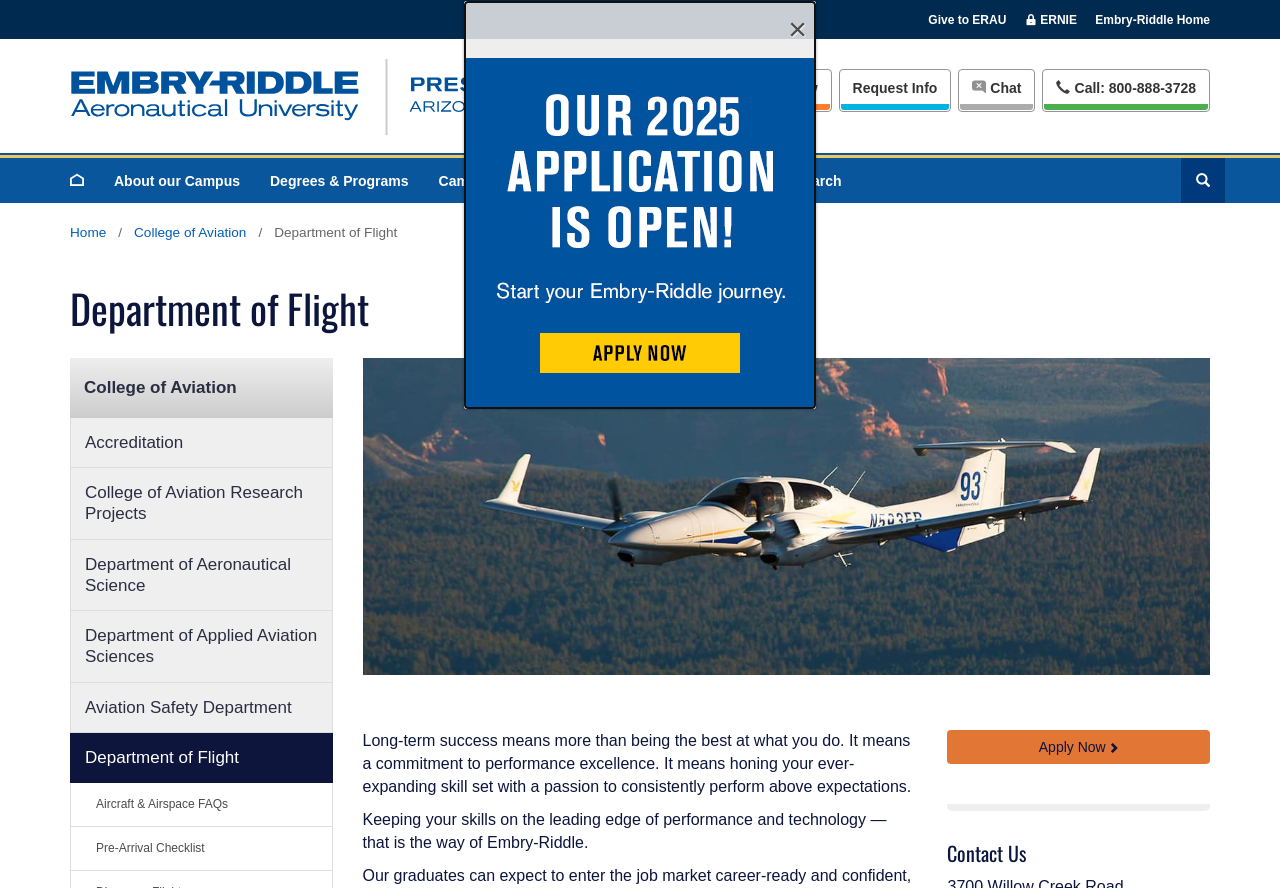Please answer the following question using a single word or phrase: 
What is the phone number to call?

800-888-3728